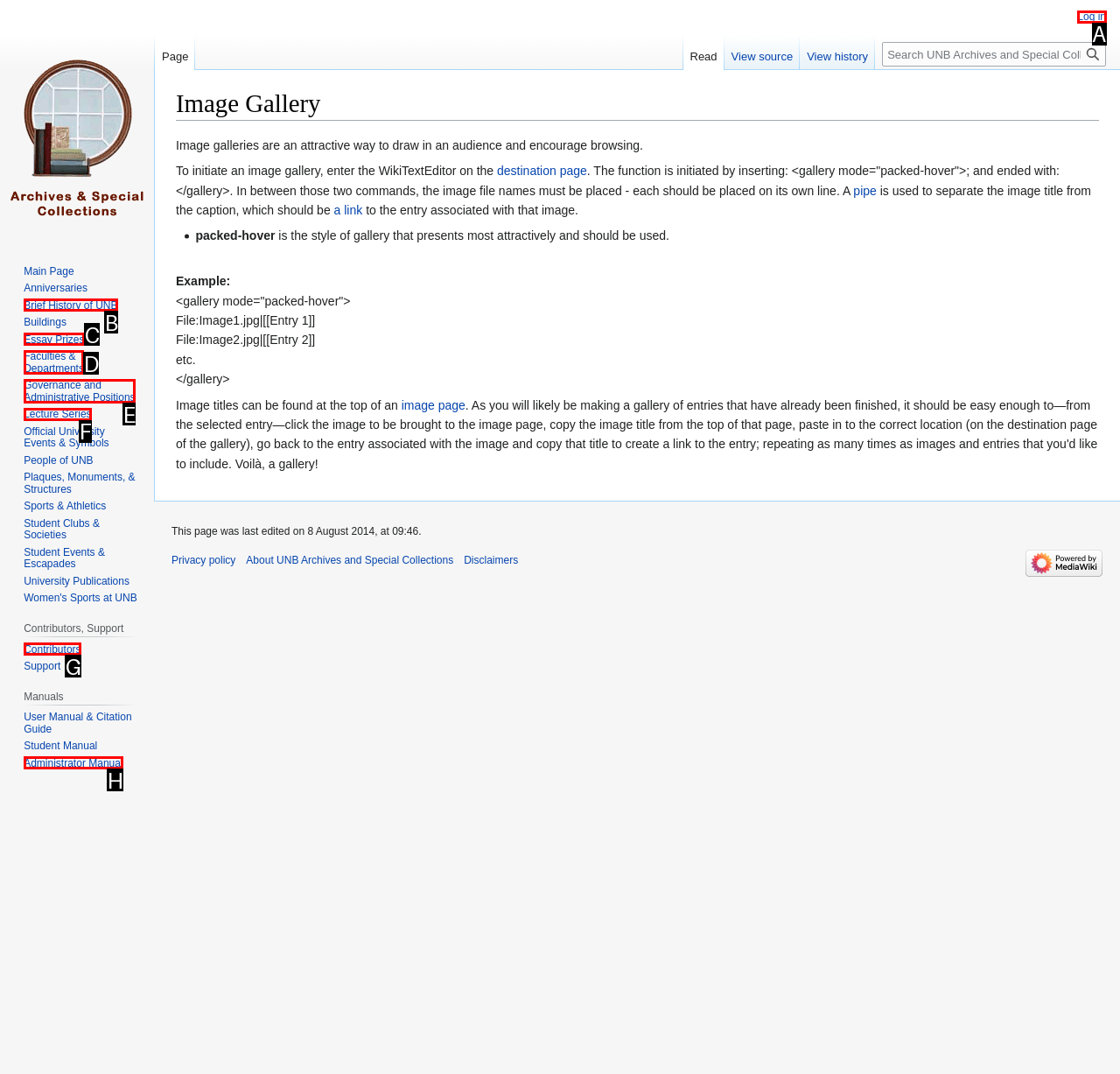Using the provided description: Brief History of UNB, select the most fitting option and return its letter directly from the choices.

B